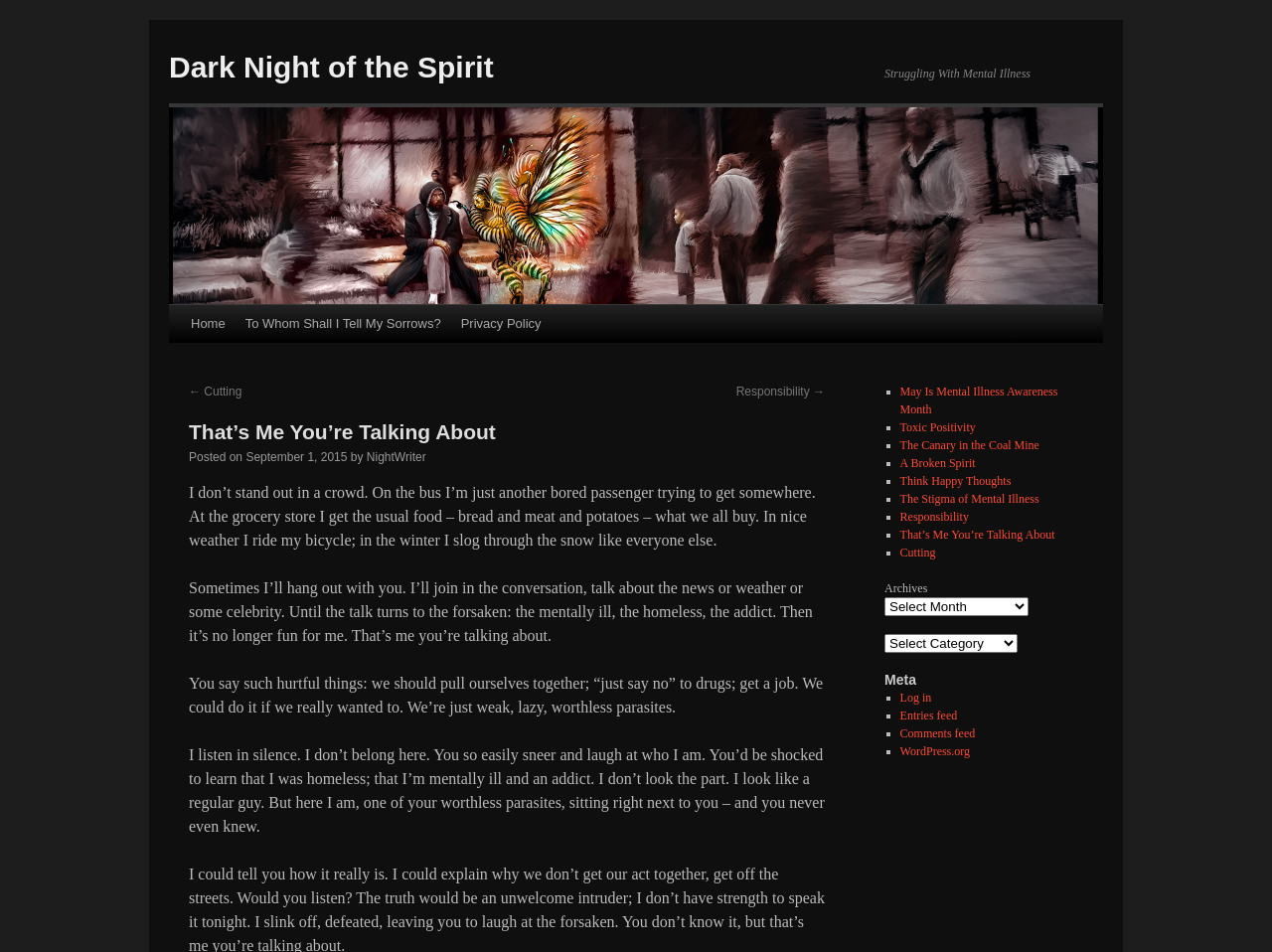Locate the bounding box coordinates of the element I should click to achieve the following instruction: "Click on the 'Home' link".

[0.142, 0.32, 0.185, 0.36]